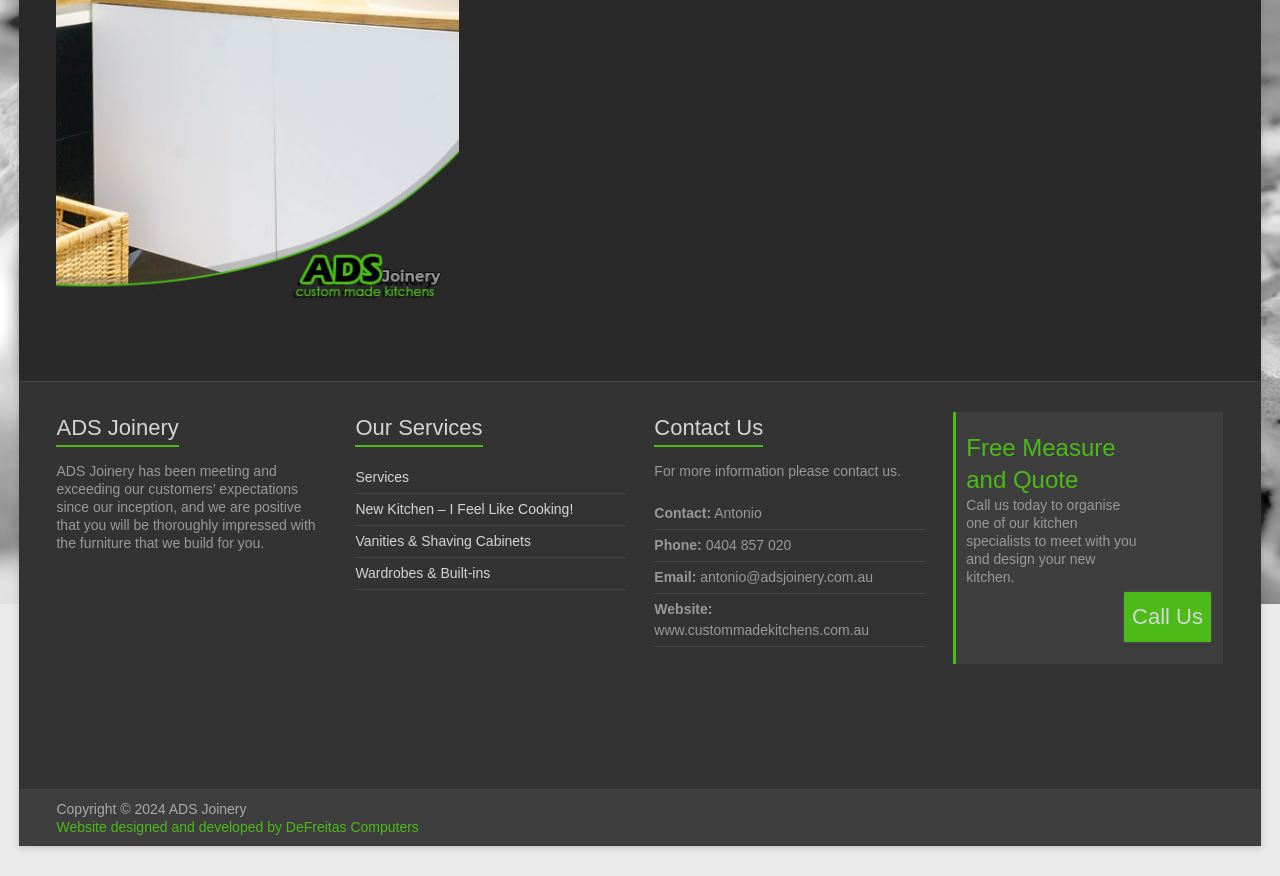Identify the bounding box coordinates for the UI element that matches this description: "Vanities & Shaving Cabinets".

[0.278, 0.608, 0.415, 0.627]